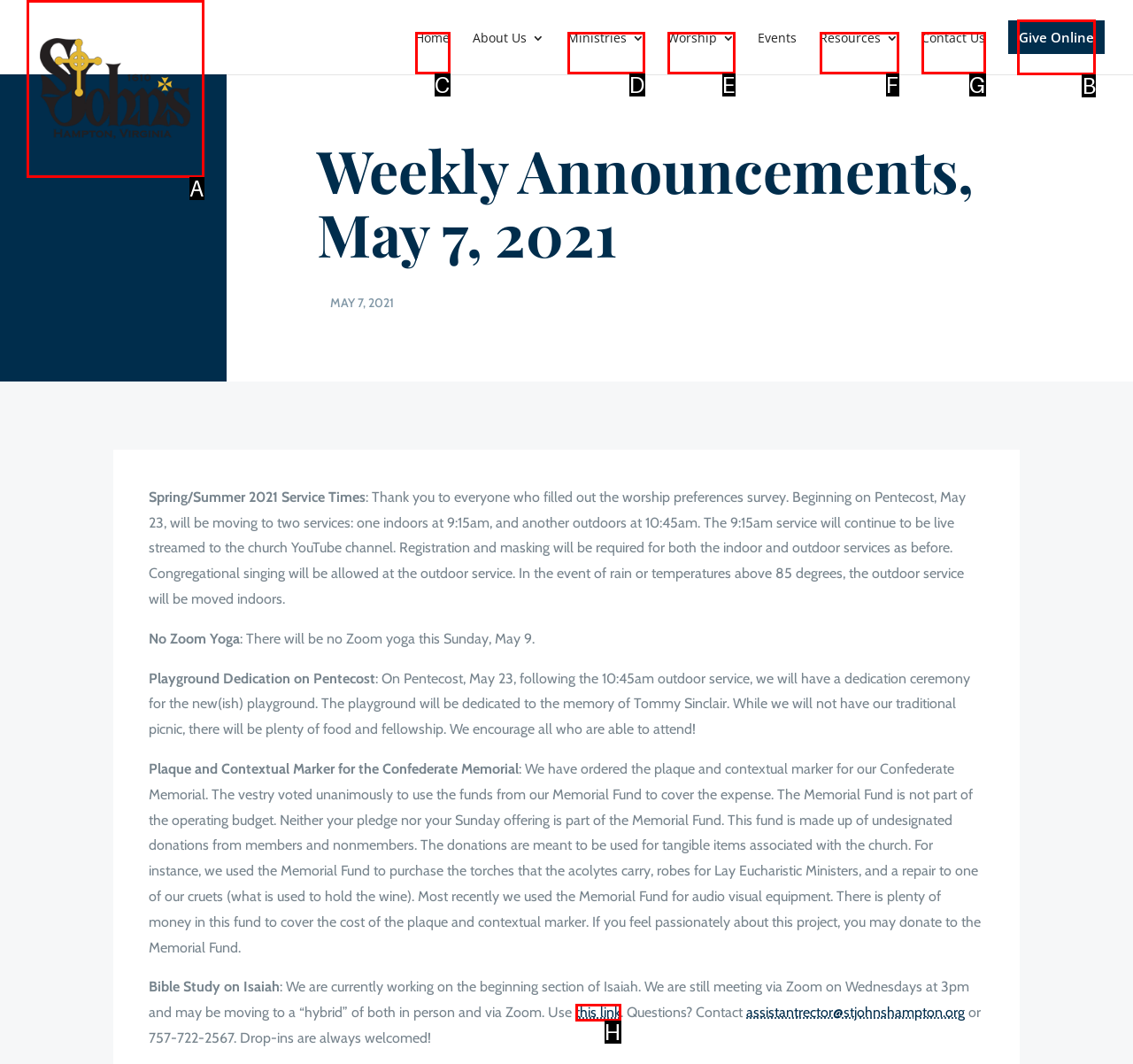Tell me the correct option to click for this task: Click the 'Give Online' link
Write down the option's letter from the given choices.

B